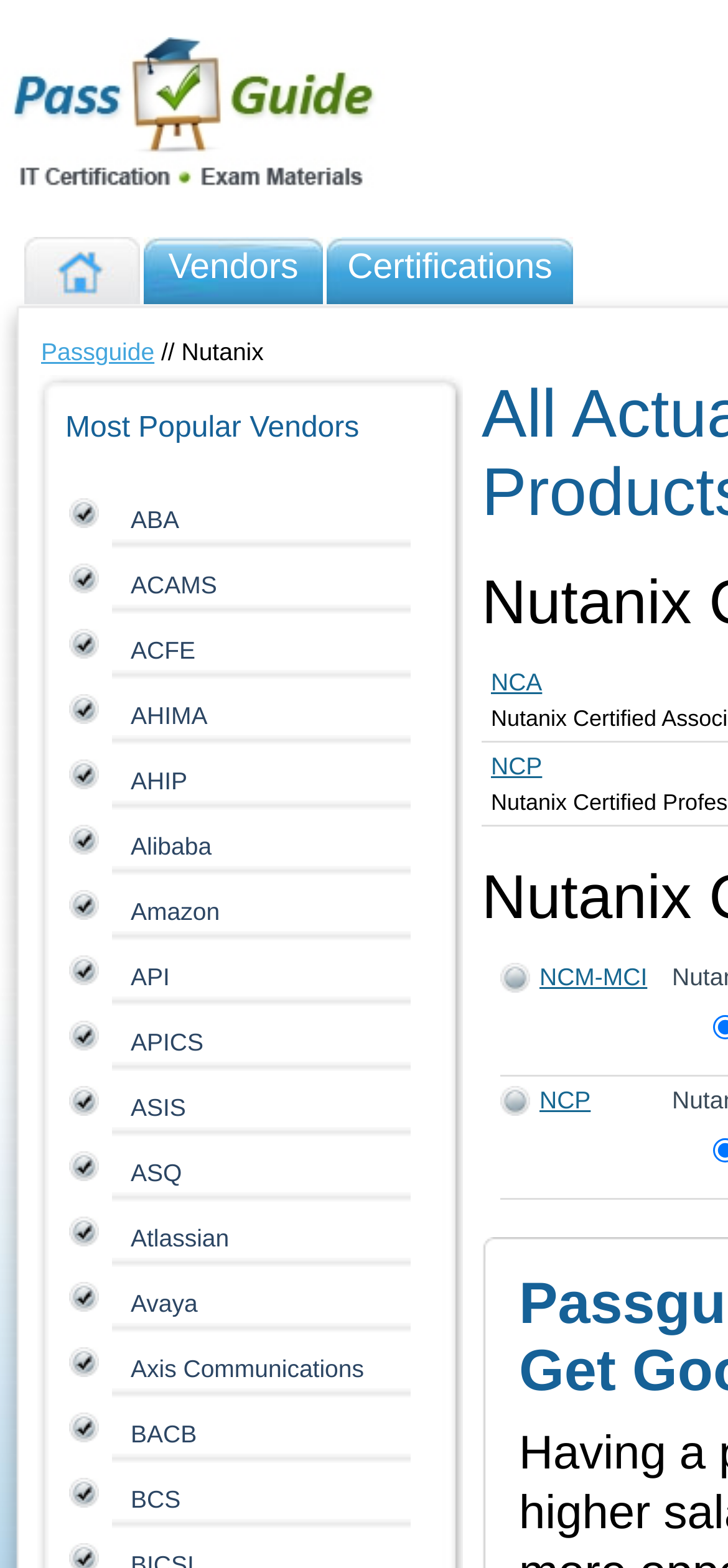What is the name of the certification that has an image associated with it?
Provide a thorough and detailed answer to the question.

The name of the certification that has an image associated with it can be found by examining the list of certifications. The certification that meets this description is NCM-MCI, which has an image next to its name.